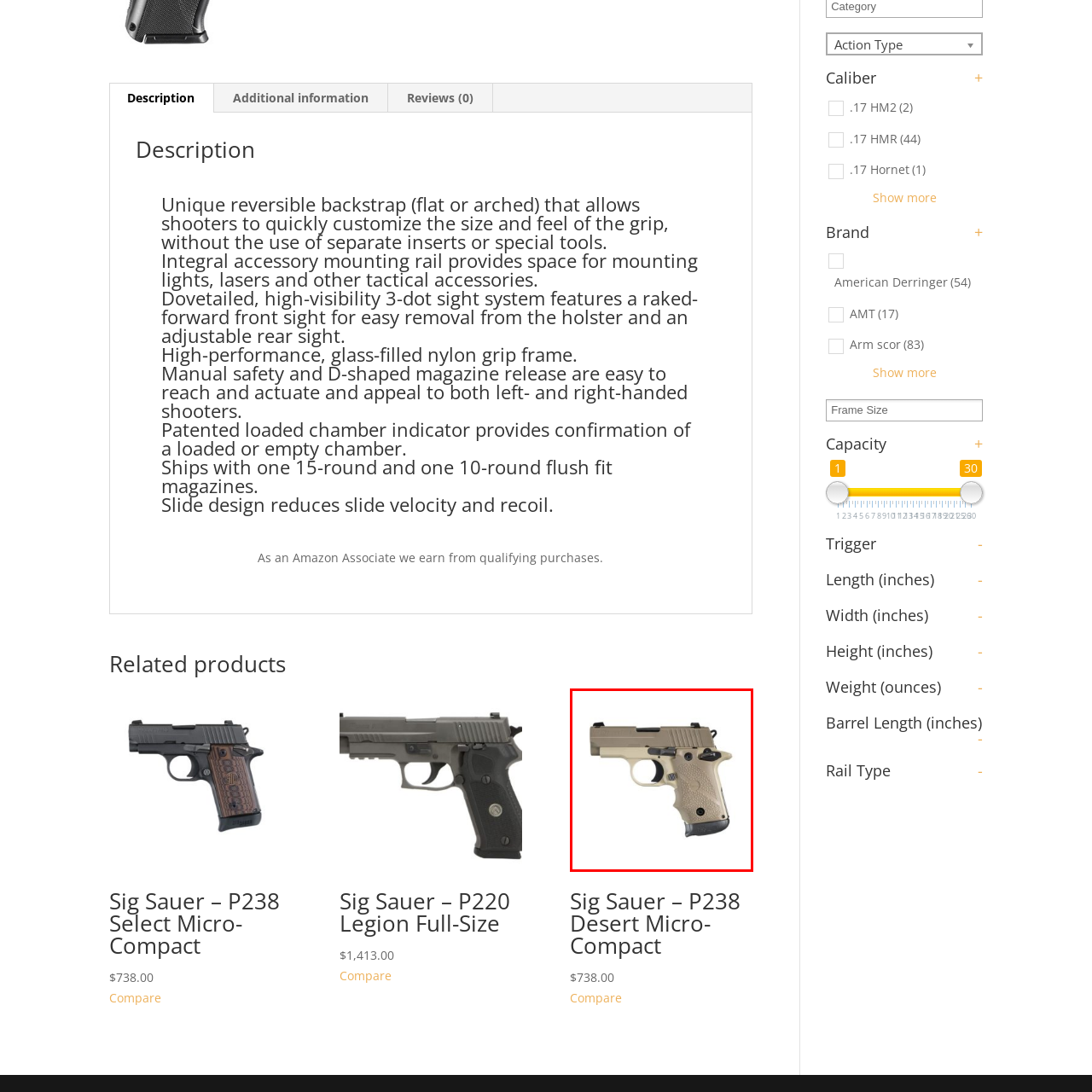Look at the image enclosed within the red outline and answer the question with a single word or phrase:
How many magazines are included with the Sig Sauer P238?

Two